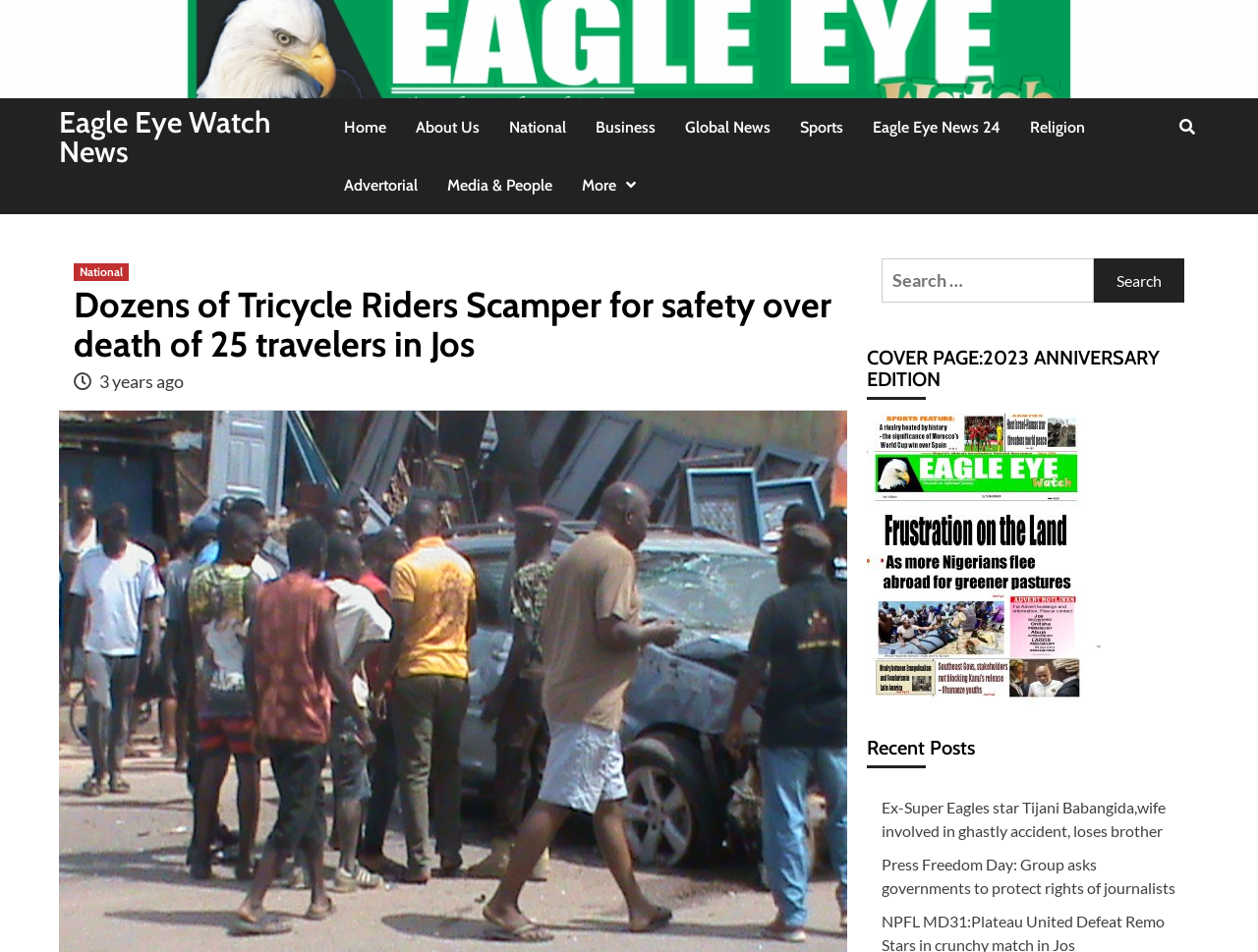Write an exhaustive caption that covers the webpage's main aspects.

This webpage is a news article page from Eagle Eye Watch News. At the top, there is a navigation menu with 11 links, including "Home", "About Us", "National", "Business", "Global News", "Sports", "Eagle Eye News 24", "Religion", "Advertorial", "Media & People", and "More". These links are positioned horizontally, with "Home" on the left and "More" on the right.

Below the navigation menu, there is a section with a link to "Eagle Eye Watch News" on the left and a search bar on the right. The search bar consists of a search box and a "Search" button.

The main content of the page is a news article with the title "Dozens of Tricycle Riders Scamper for safety over death of 25 travelers in Jos". The title is followed by a timestamp "3 years ago". There is also a link to "National" above the title.

On the right side of the page, there is a section with a heading "COVER PAGE:2023 ANNIVERSARY EDITION" and an image below it. Below the image, there is a heading "Recent Posts" and two links to recent news articles, including "Ex-Super Eagles star Tijani Babangida, wife involved in ghastly accident, loses brother" and "Press Freedom Day: Group asks governments to protect rights of journalists".